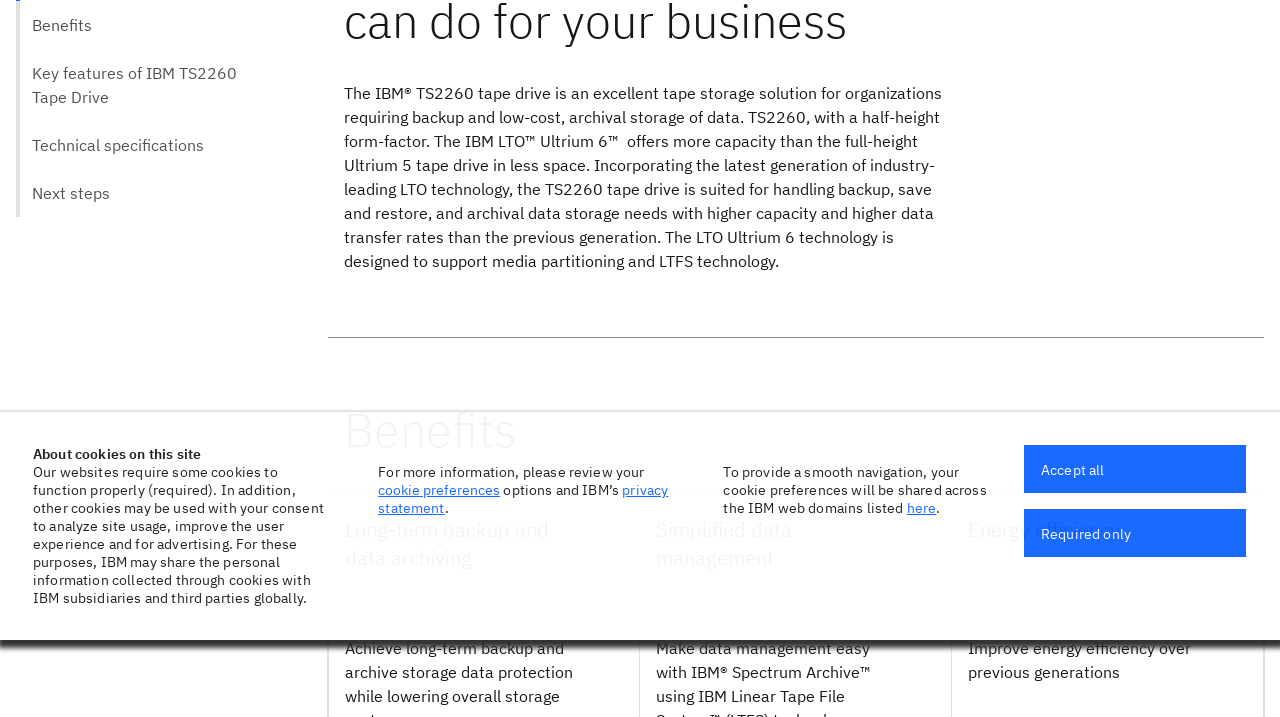Identify the bounding box for the UI element described as: "here". Ensure the coordinates are four float numbers between 0 and 1, formatted as [left, top, right, bottom].

[0.708, 0.696, 0.732, 0.721]